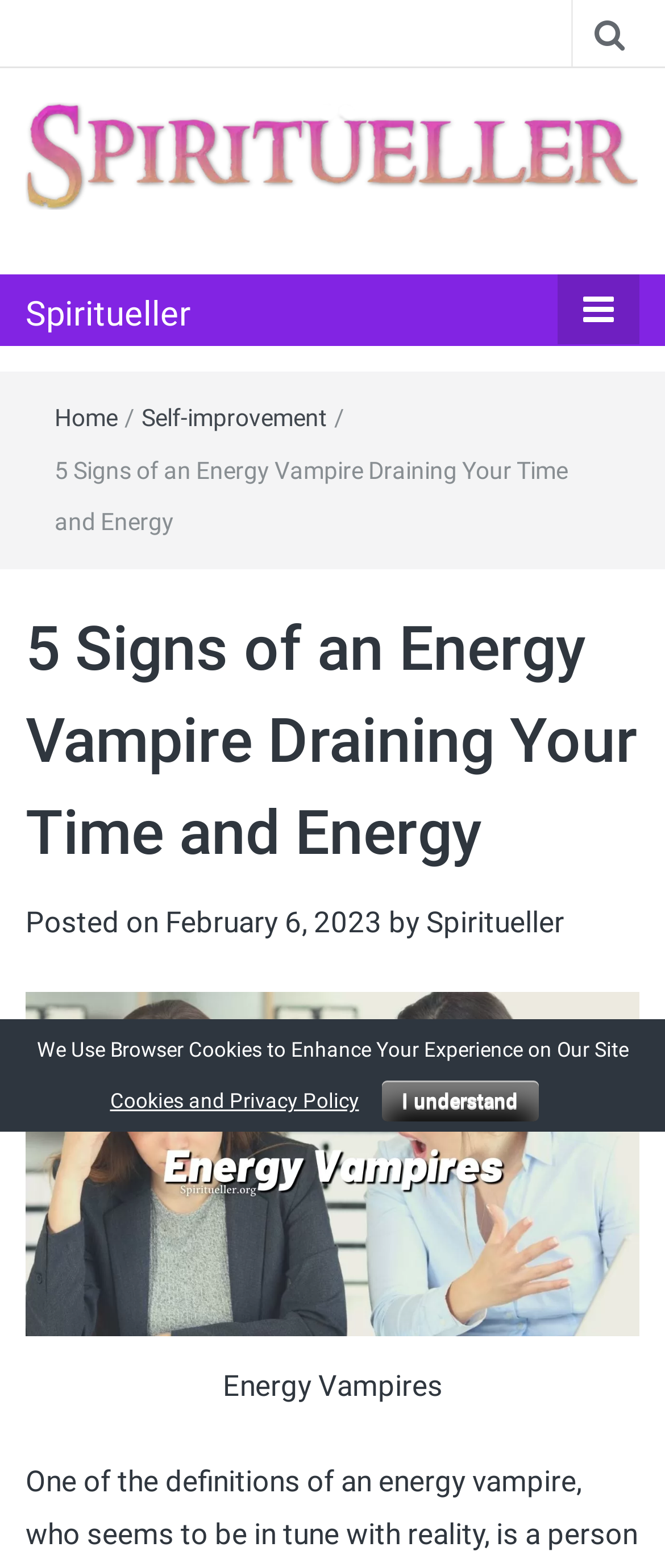Provide an in-depth caption for the elements present on the webpage.

The webpage appears to be an article titled "5 Signs of an Energy Vampire Draining Your Time and Energy" on a spiritual knowledge platform called Spiritueller. At the top left, there is a logo of Spiritueller, which is an image accompanied by a link to the platform's homepage. Next to the logo, there is a text "Spiritual Knowledge Platform". 

Below the logo, there is a navigation menu with links to "Home" and "Self-improvement" categories. The title of the article "5 Signs of an Energy Vampire Draining Your Time and Energy" is displayed prominently in the middle of the page, followed by a brief description of the article, including the date it was posted, "February 6, 2023", and the author, "Spiritueller".

The main content of the article is divided into sections, with a large image related to "Energy Vampires" in the middle, accompanied by a figure caption. The image takes up most of the width of the page.

At the bottom right of the page, there is a notification about the use of browser cookies, with a link to the "Cookies and Privacy Policy" and a button to acknowledge the notification, labeled "I understand". There is also a small icon, represented by "\uf106", which is a link, but its purpose is unclear.